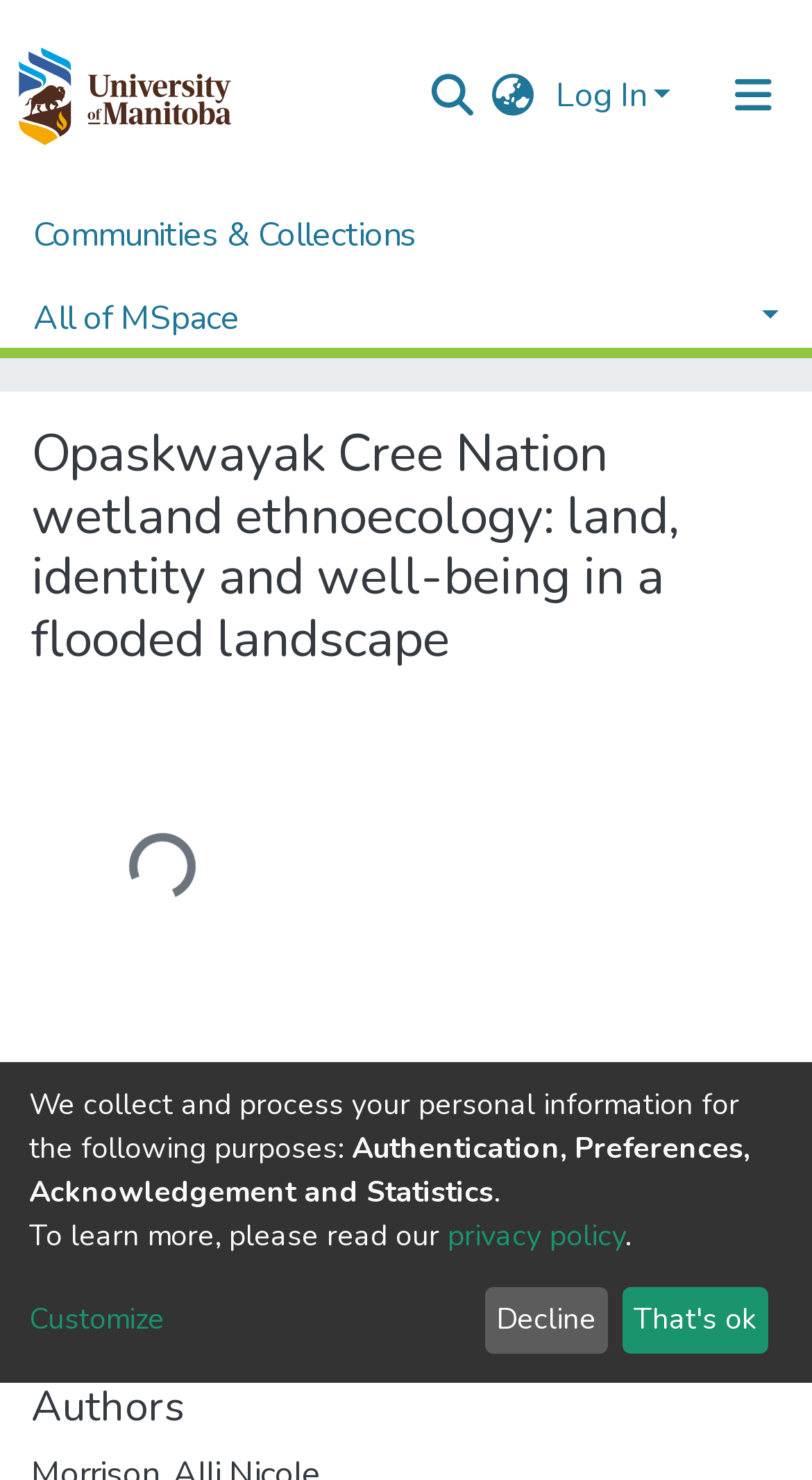Locate the bounding box of the user interface element based on this description: "aria-label="Language switch" title="Language switch"".

[0.59, 0.048, 0.674, 0.082]